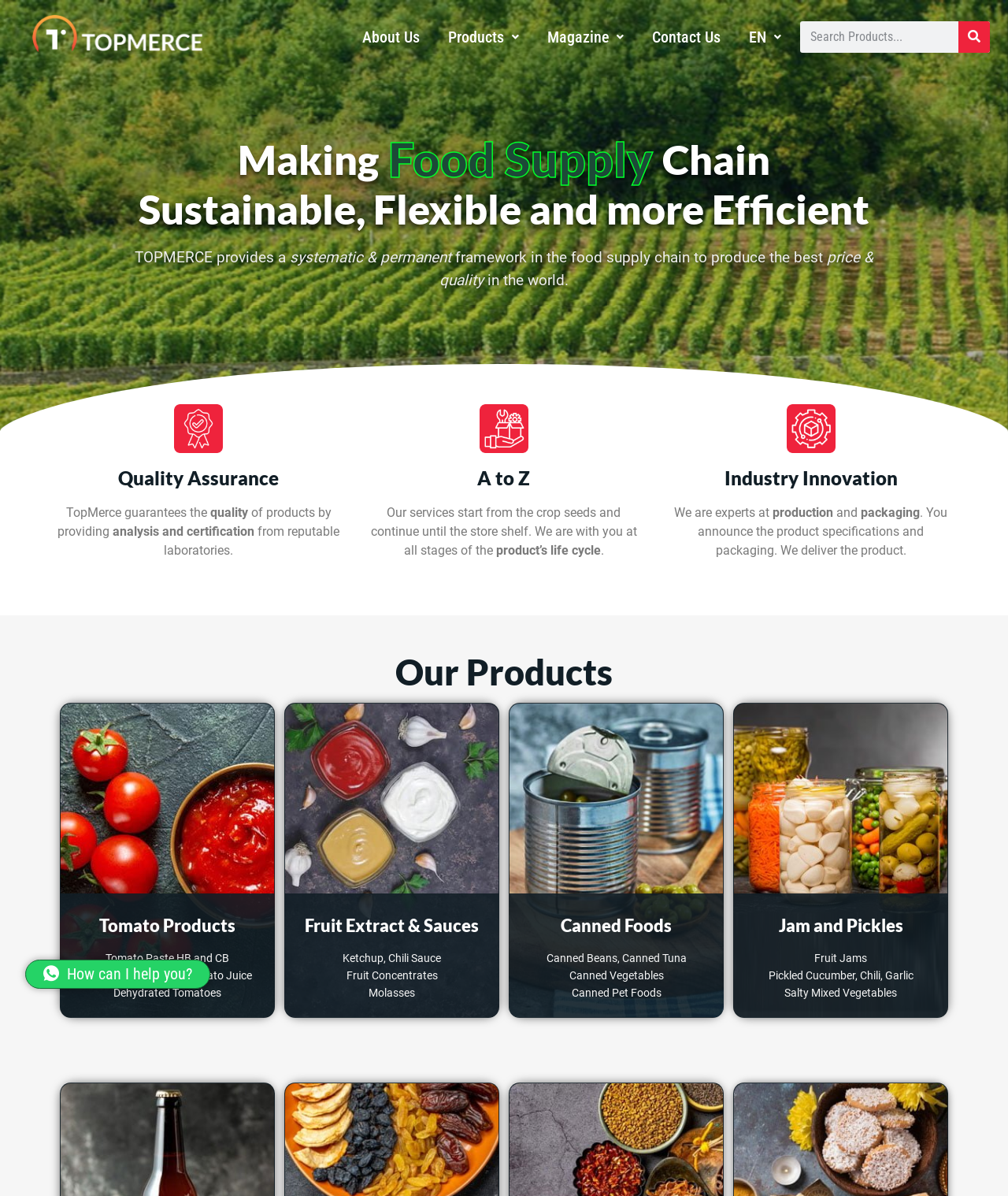Based on the element description Magazine, identify the bounding box of the UI element in the given webpage screenshot. The coordinates should be in the format (top-left x, top-left y, bottom-right x, bottom-right y) and must be between 0 and 1.

[0.529, 0.018, 0.633, 0.043]